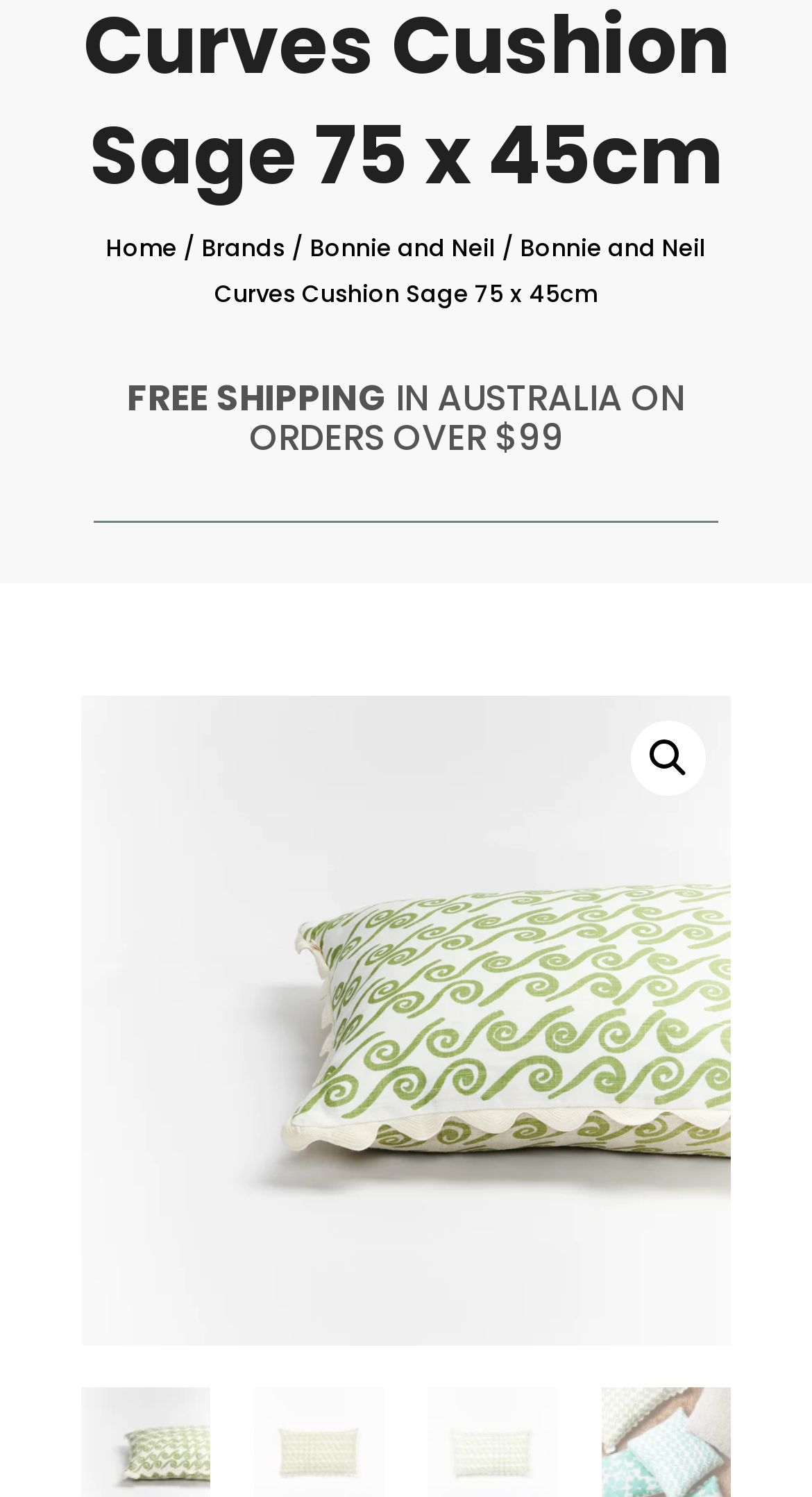Using the description: "🔍", determine the UI element's bounding box coordinates. Ensure the coordinates are in the format of four float numbers between 0 and 1, i.e., [left, top, right, bottom].

[0.777, 0.481, 0.869, 0.531]